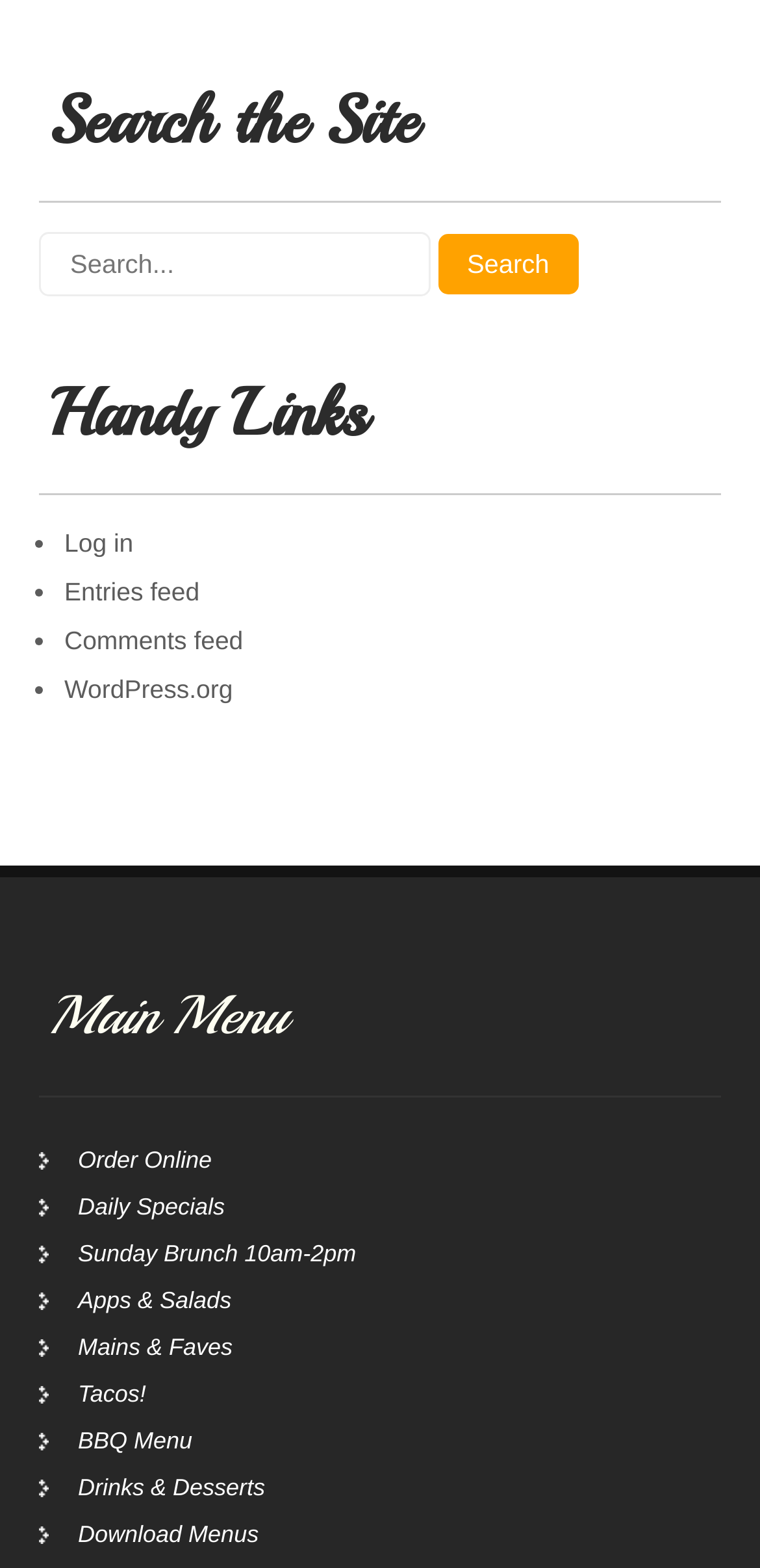Please answer the following query using a single word or phrase: 
What is the purpose of the search box?

Search the Site